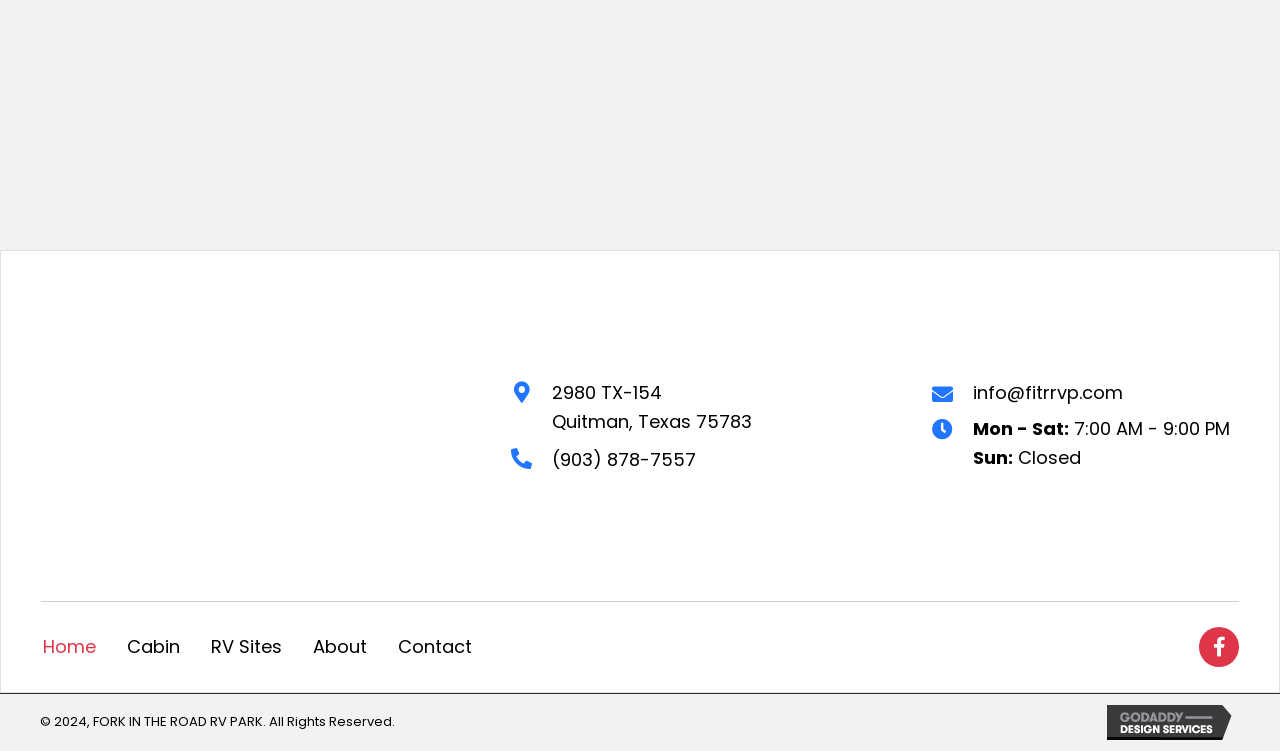What is the phone number of the RV park?
Based on the visual details in the image, please answer the question thoroughly.

I found the phone number by looking at the link element with the text '(903) 878-7557' which is located at the top right section of the webpage.